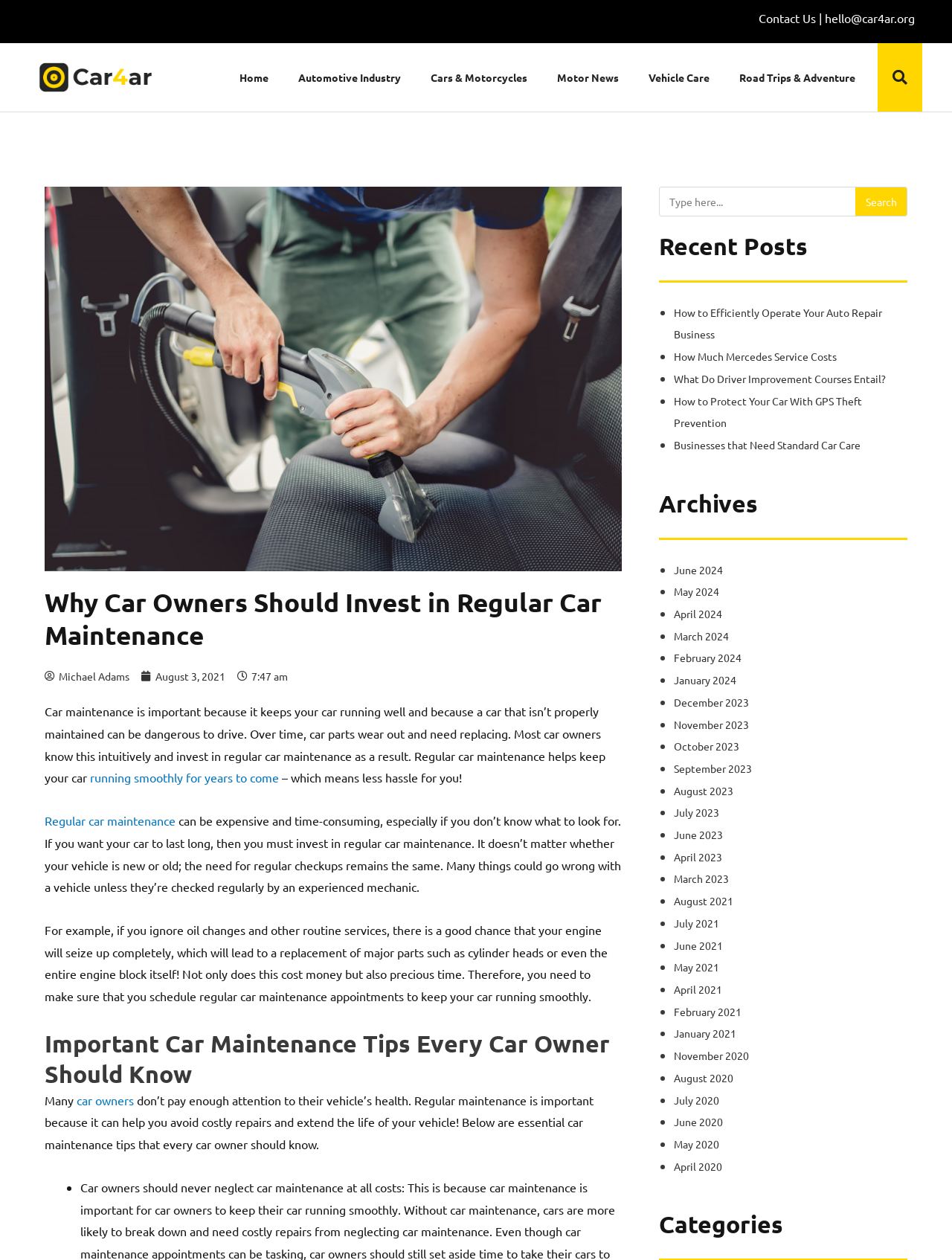Locate the bounding box coordinates of the area that needs to be clicked to fulfill the following instruction: "Check recent posts". The coordinates should be in the format of four float numbers between 0 and 1, namely [left, top, right, bottom].

[0.692, 0.183, 0.953, 0.208]